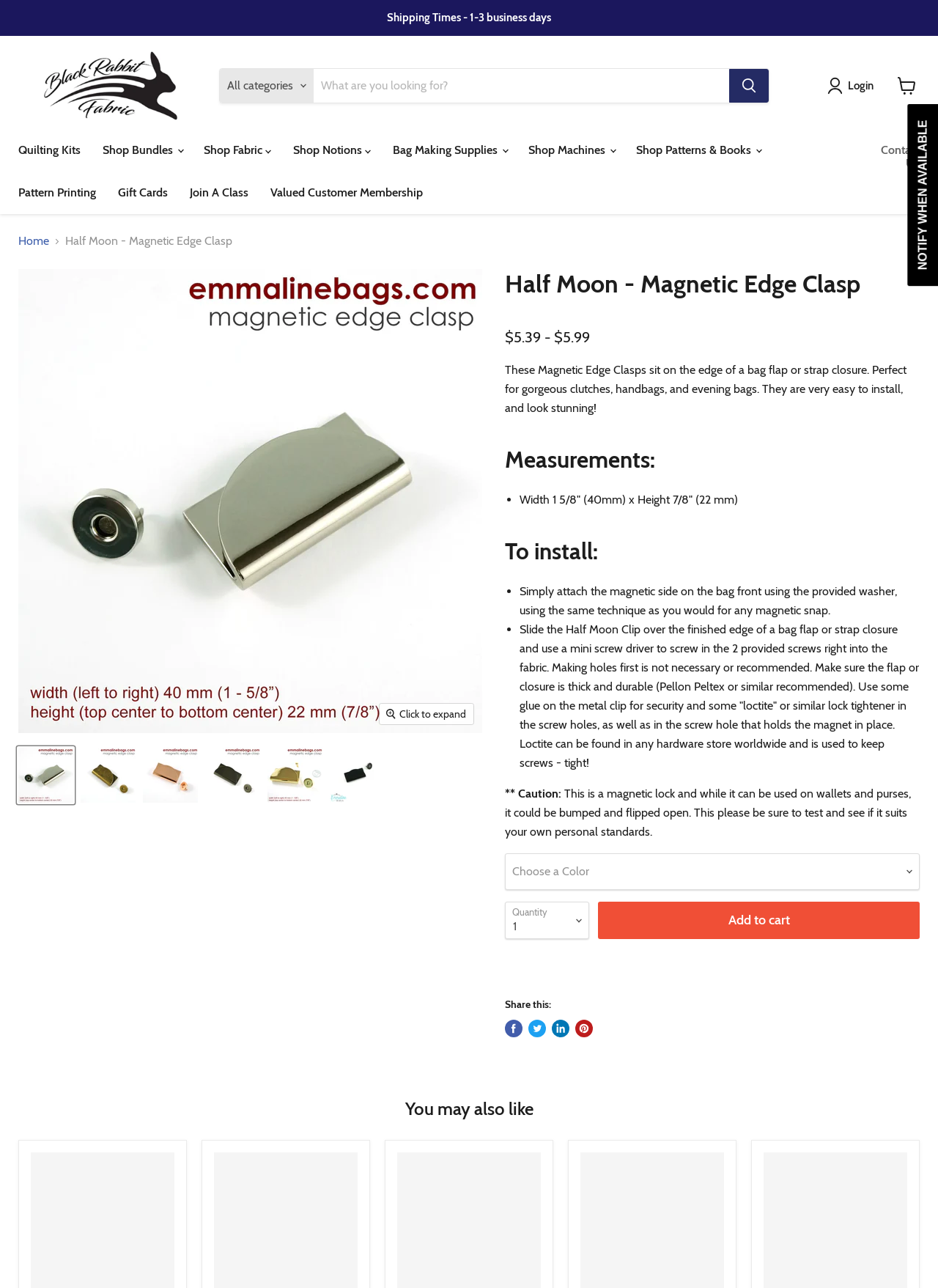Give a concise answer of one word or phrase to the question: 
How do you install the Half Moon - Magnetic Edge Clasp?

Attach magnetic side and screw in